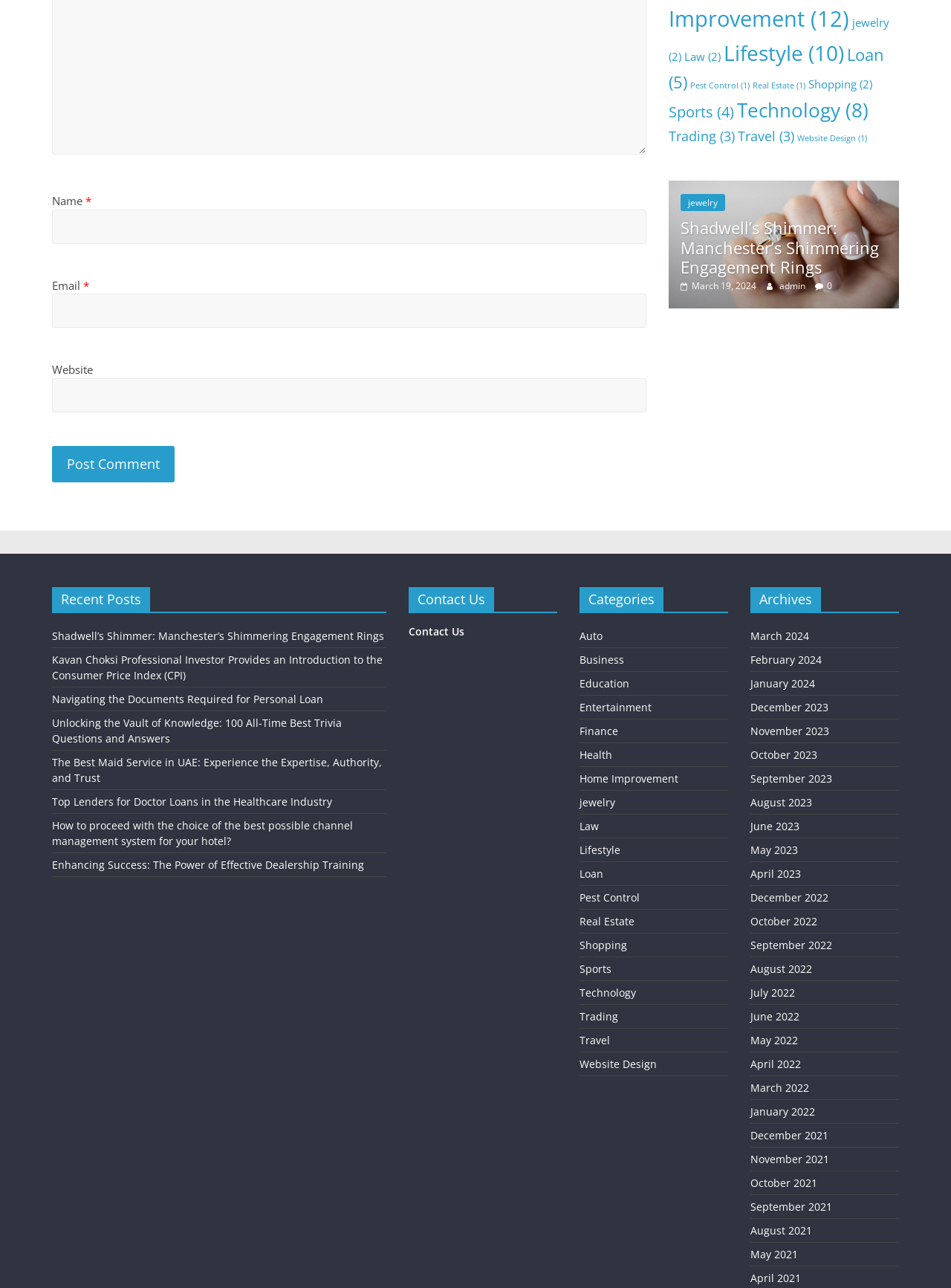Using the provided description Business, find the bounding box coordinates for the UI element. Provide the coordinates in (top-left x, top-left y, bottom-right x, bottom-right y) format, ensuring all values are between 0 and 1.

[0.609, 0.507, 0.656, 0.518]